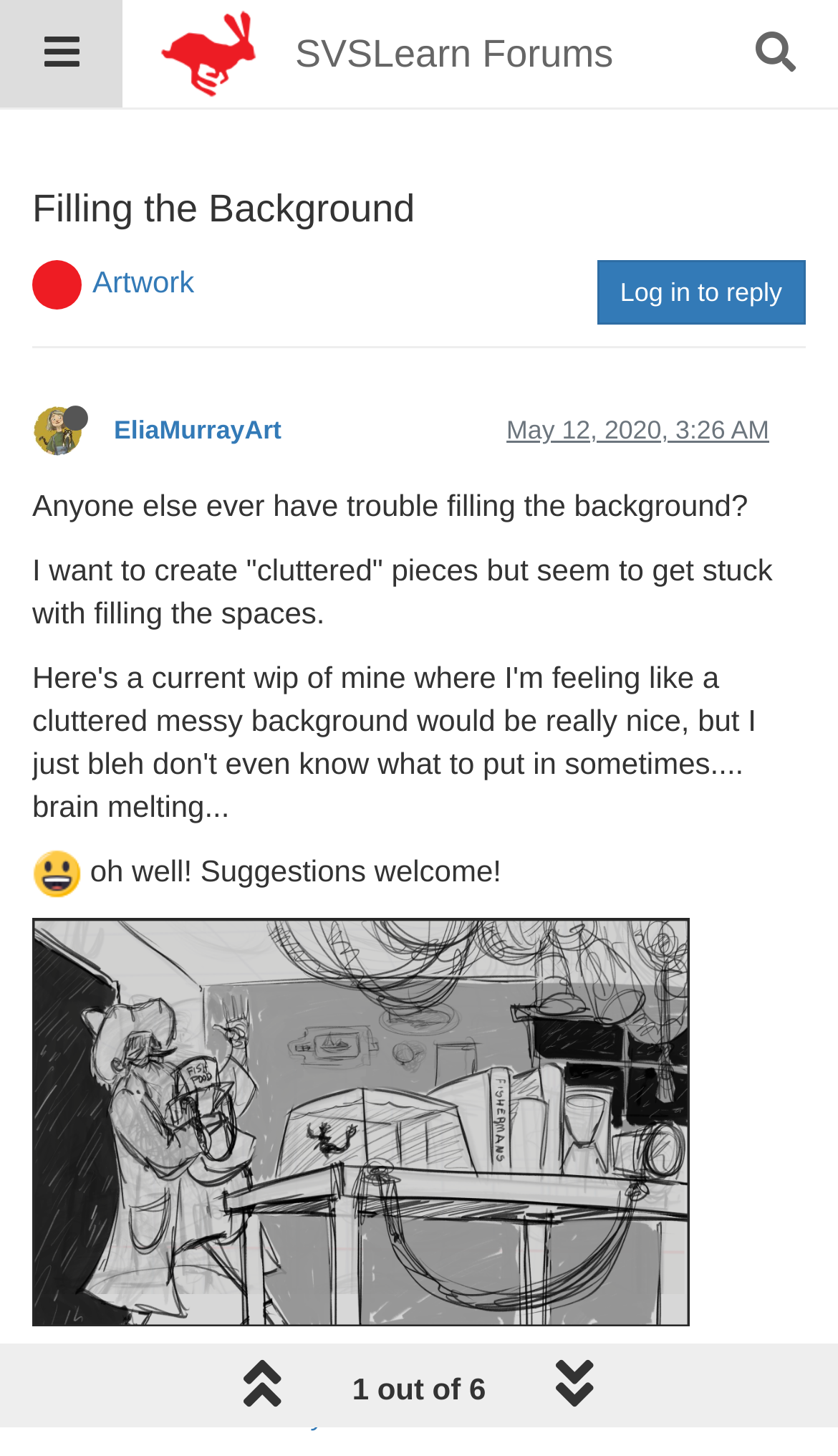Please specify the bounding box coordinates of the area that should be clicked to accomplish the following instruction: "Visit EliaMurrayArt's homepage". The coordinates should consist of four float numbers between 0 and 1, i.e., [left, top, right, bottom].

[0.038, 0.282, 0.136, 0.306]